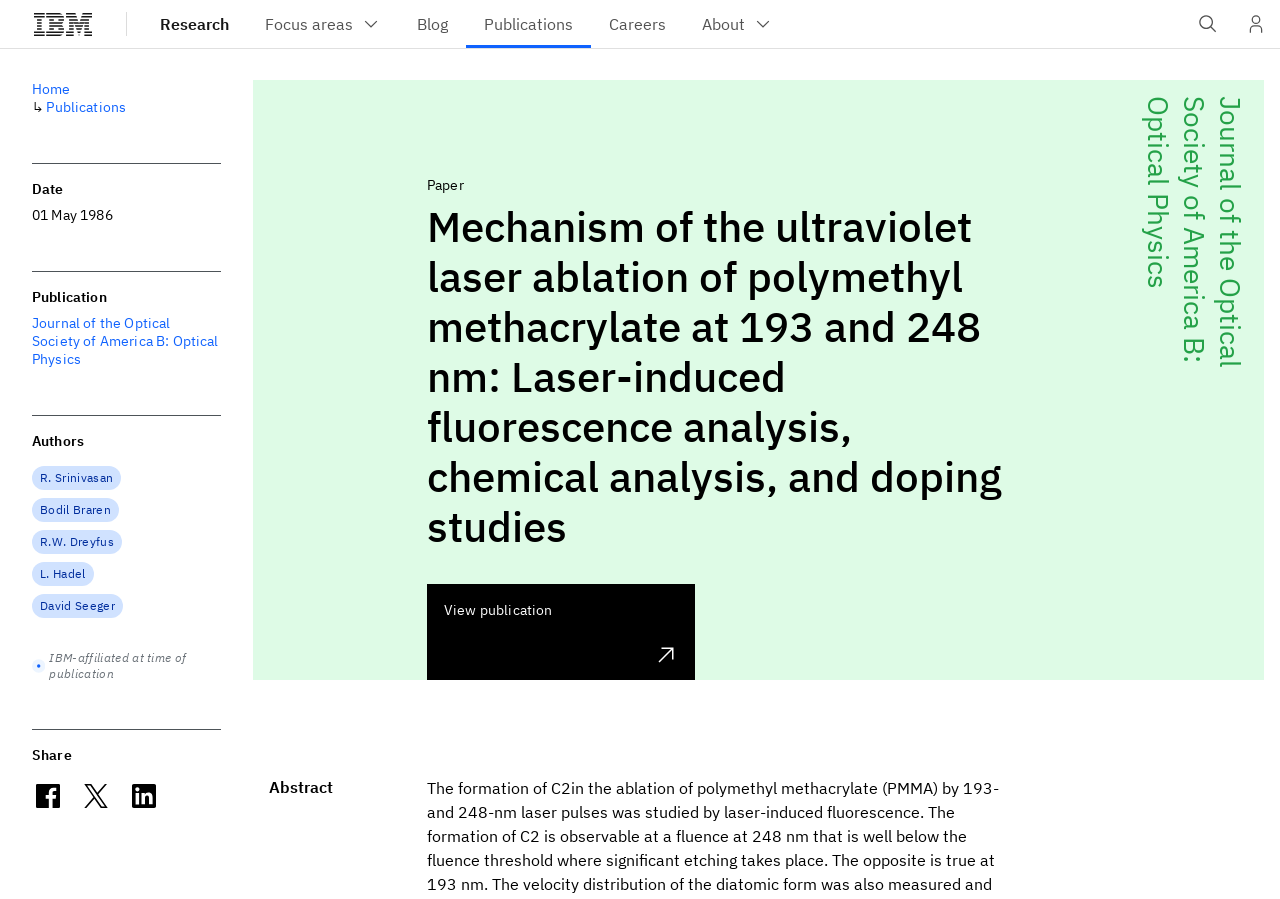Summarize the webpage with a detailed and informative caption.

The webpage appears to be a research paper publication page from IBM Research. At the top, there is a banner with the IBM logo and a navigation menu with links to "Focus areas", "Blog", "Publications", "Careers", and "About". On the right side of the banner, there is a search field and a user profile button.

Below the banner, there is a header section with a title "Mechanism of the ultraviolet laser ablation of polymethyl methacrylate at 193 and 248 nm: Laser-induced fluorescence analysis, chemical analysis, and doping studies" and a link to the publication's journal, "Journal of the Optical Society of America B: Optical Physics".

The main content area is divided into several sections. On the left side, there is a navigation menu with breadcrumbs, showing the path from "Home" to "Publications". Below the breadcrumbs, there are sections for "Date", "Publication", and "Authors". The "Date" section shows the publication date, "01 May 1986". The "Publication" section shows the journal name again, and the "Authors" section lists the authors of the paper, including R. Srinivasan, Bodil Braren, R.W. Dreyfus, L. Hadel, and David Seeger, with a note indicating that they were IBM-affiliated at the time of publication.

On the right side of the main content area, there is a section with a "View publication" link and a "Share" section with buttons to share the publication on Facebook, X, and LinkedIn.